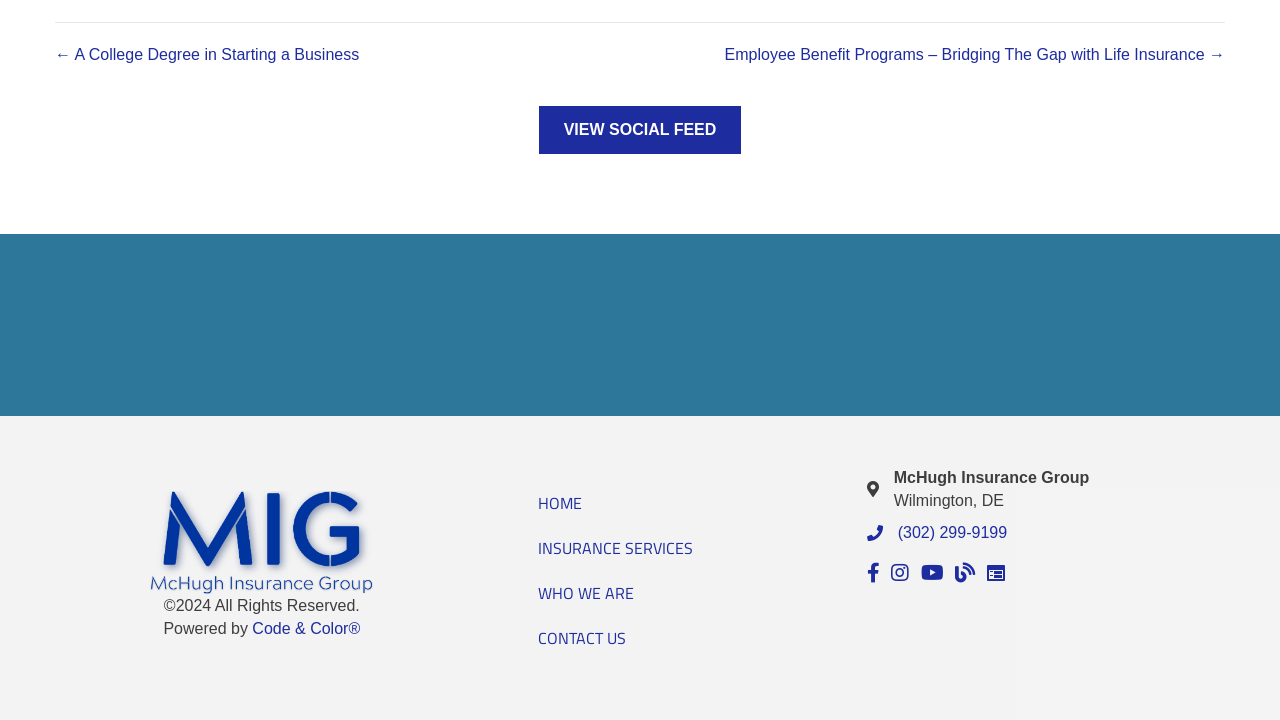What is the copyright year?
Based on the image, provide your answer in one word or phrase.

2024